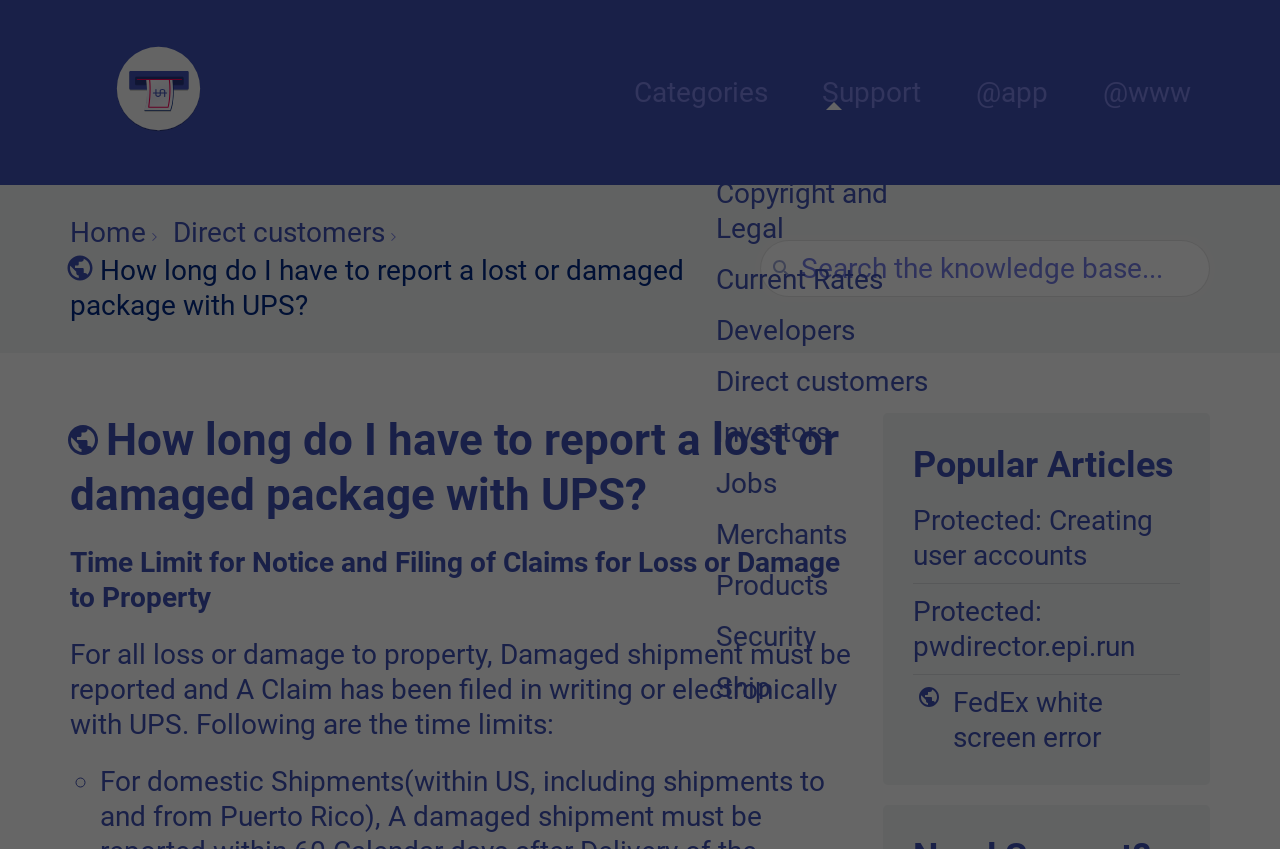Find the bounding box coordinates of the clickable area required to complete the following action: "Search for something".

[0.594, 0.283, 0.945, 0.35]